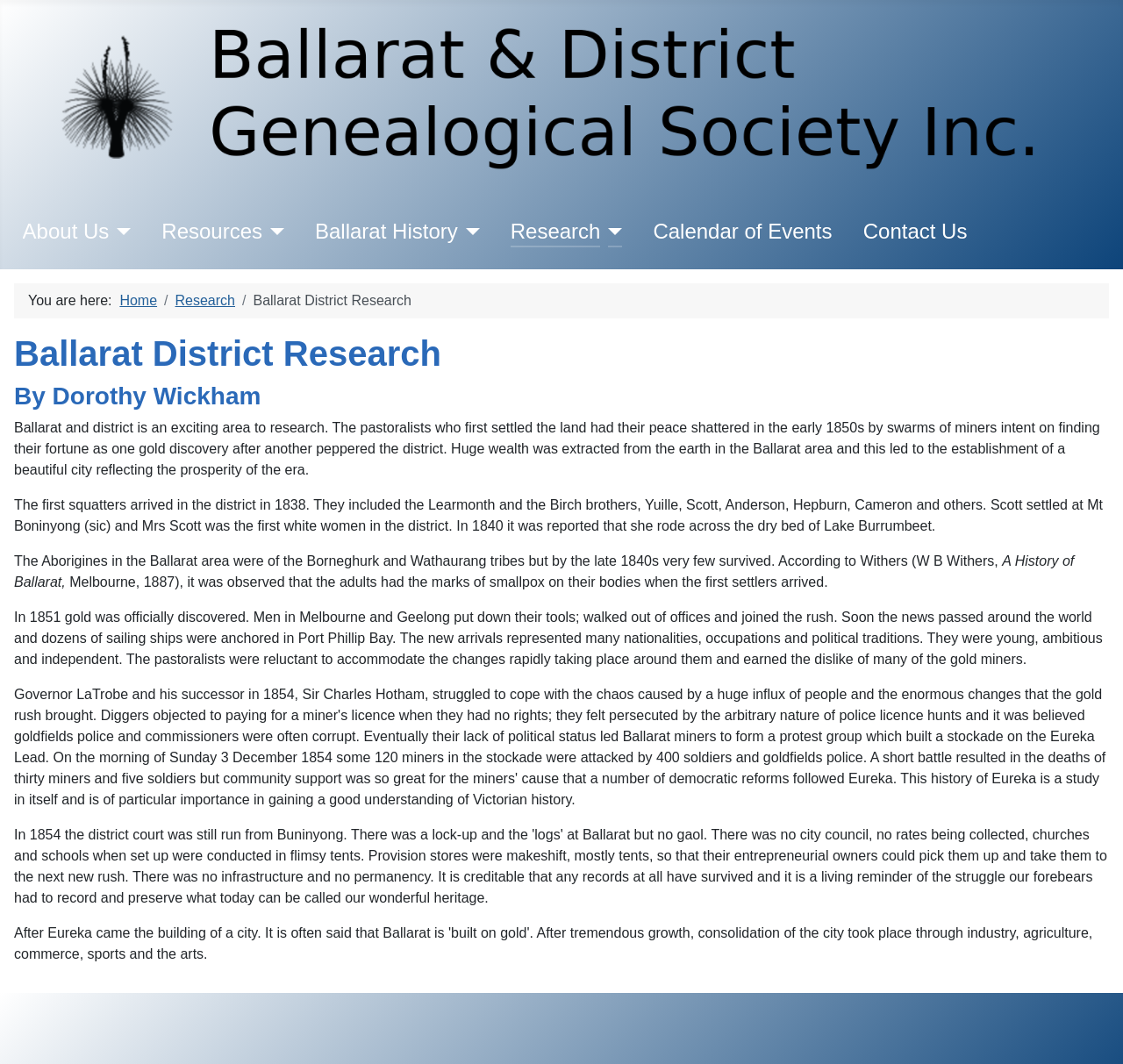Please specify the bounding box coordinates of the clickable region to carry out the following instruction: "Explore Resources". The coordinates should be four float numbers between 0 and 1, in the format [left, top, right, bottom].

[0.144, 0.203, 0.234, 0.232]